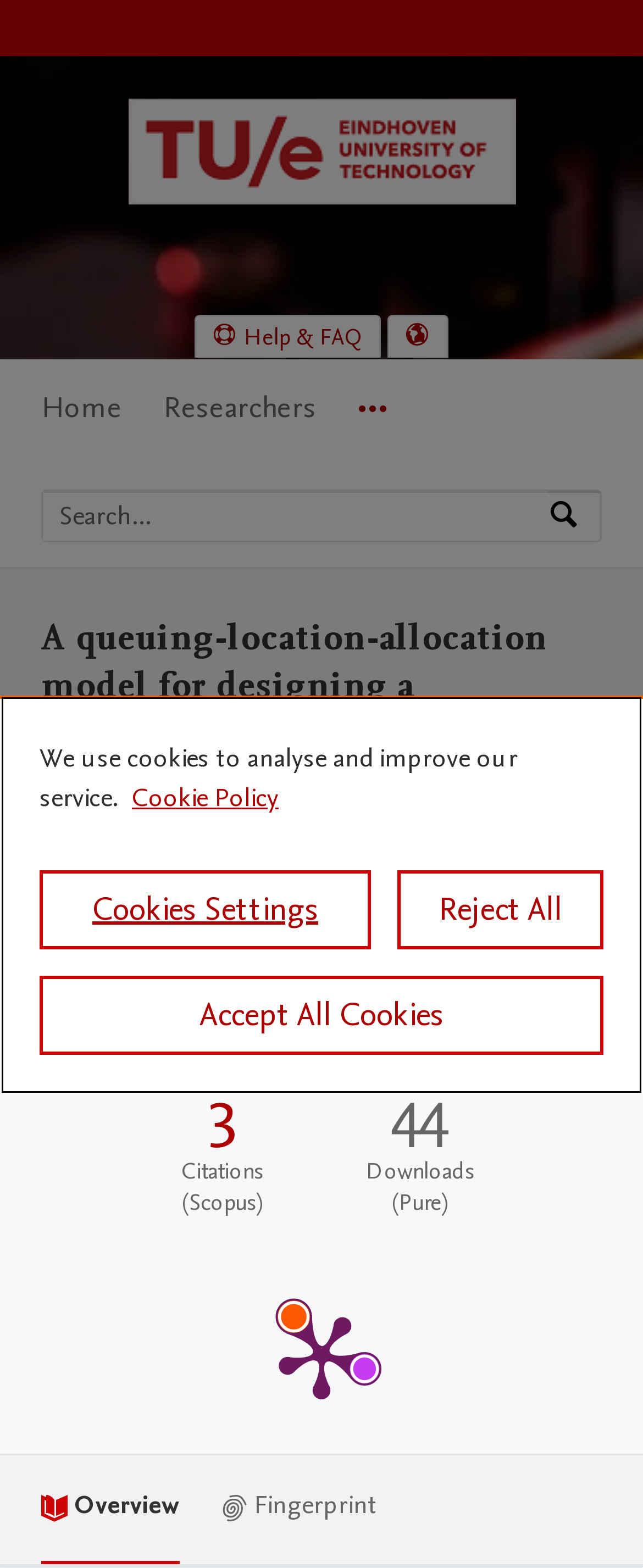Respond with a single word or phrase to the following question:
How many citations does this work have?

3